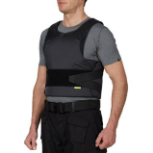What is the level of ballistic protection offered by the vest?
Please provide a single word or phrase answer based on the image.

IIIA++